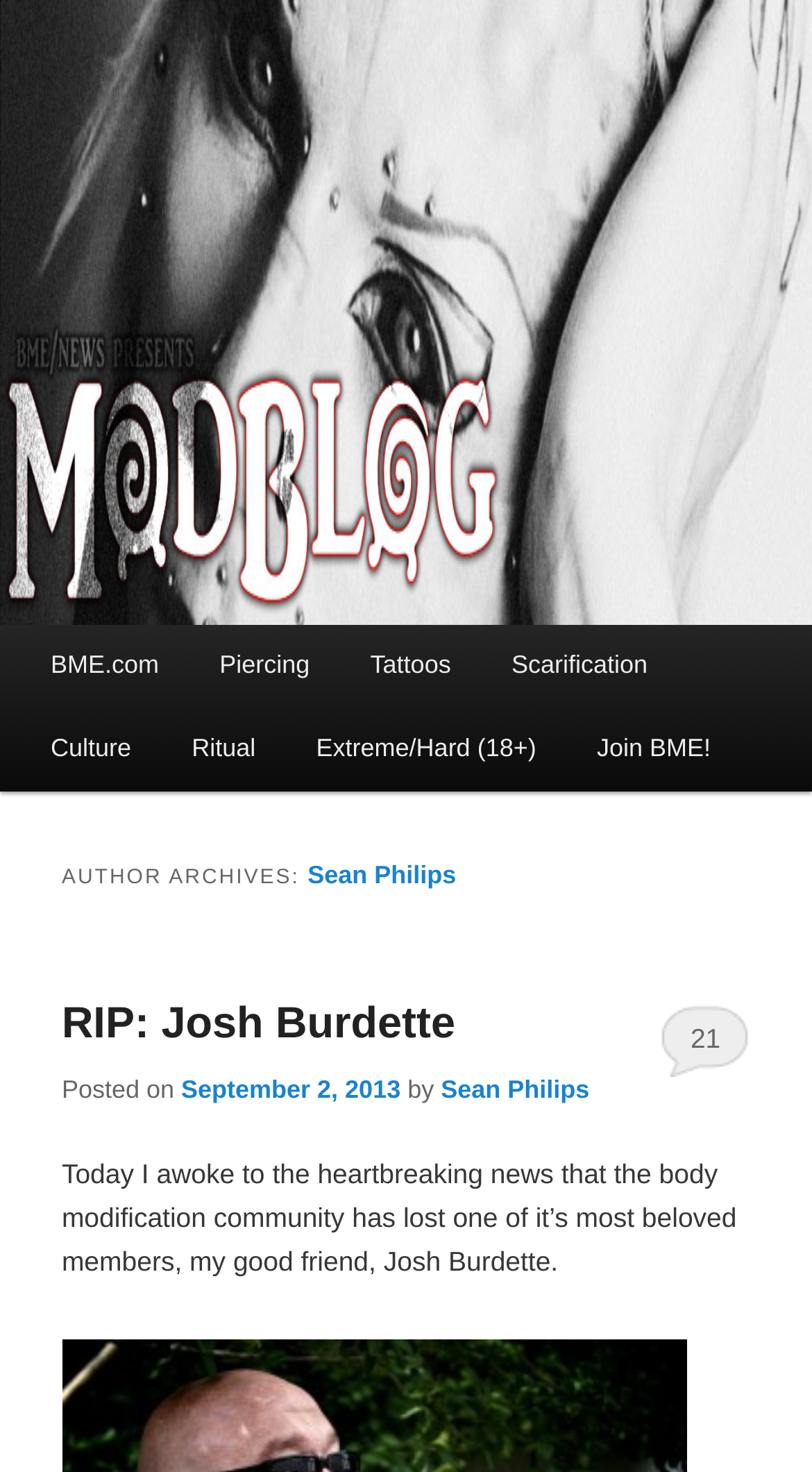Find the bounding box coordinates of the area that needs to be clicked in order to achieve the following instruction: "Click on the 'Sean Philips' author link". The coordinates should be specified as four float numbers between 0 and 1, i.e., [left, top, right, bottom].

[0.543, 0.73, 0.726, 0.75]